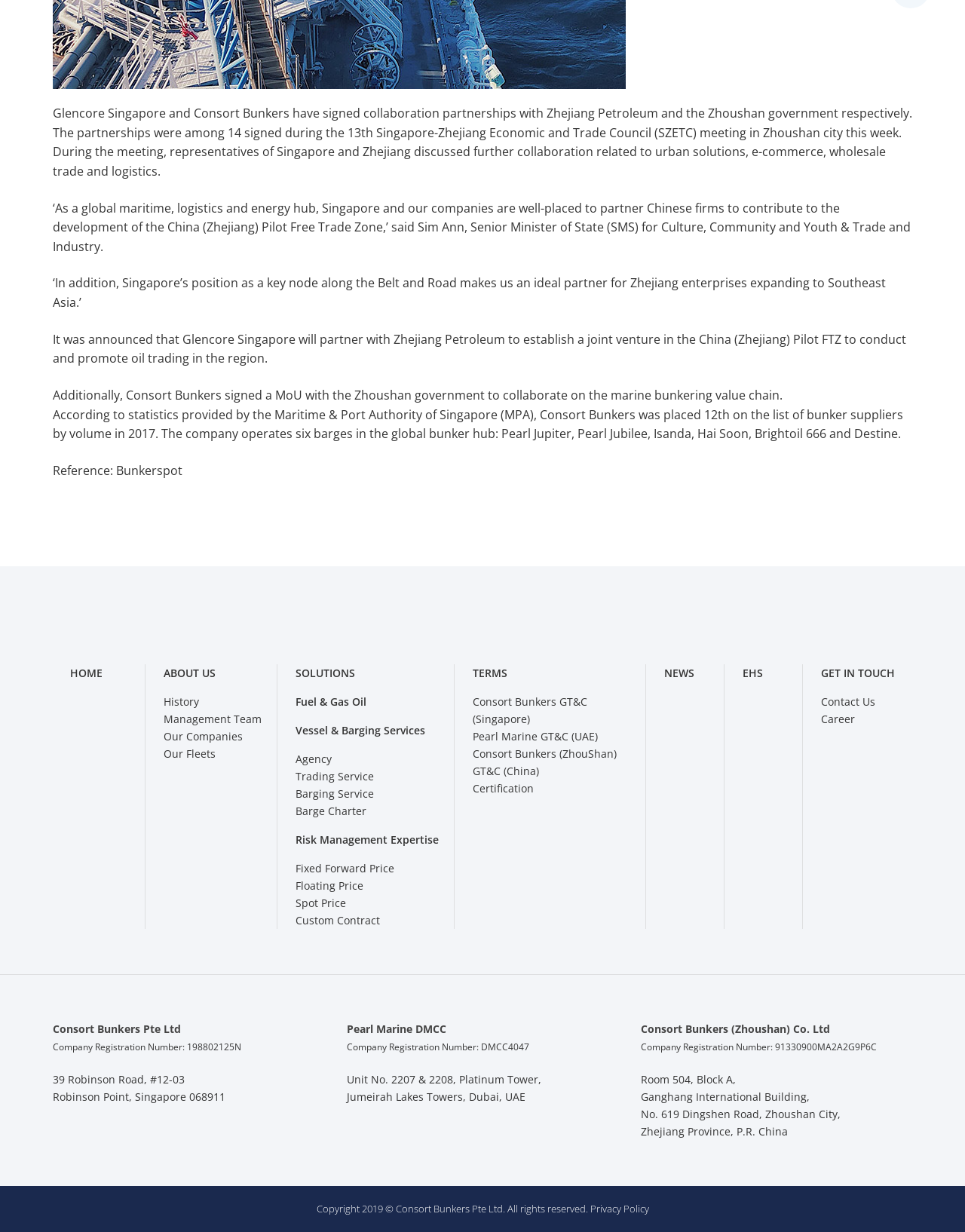What is the name of the company that signed a partnership with Zhejiang Petroleum?
Provide a detailed answer to the question using information from the image.

According to the text, 'Glencore Singapore and Consort Bunkers have signed collaboration partnerships with Zhejiang Petroleum and the Zhoushan government respectively.' Therefore, the company that signed a partnership with Zhejiang Petroleum is Glencore Singapore.